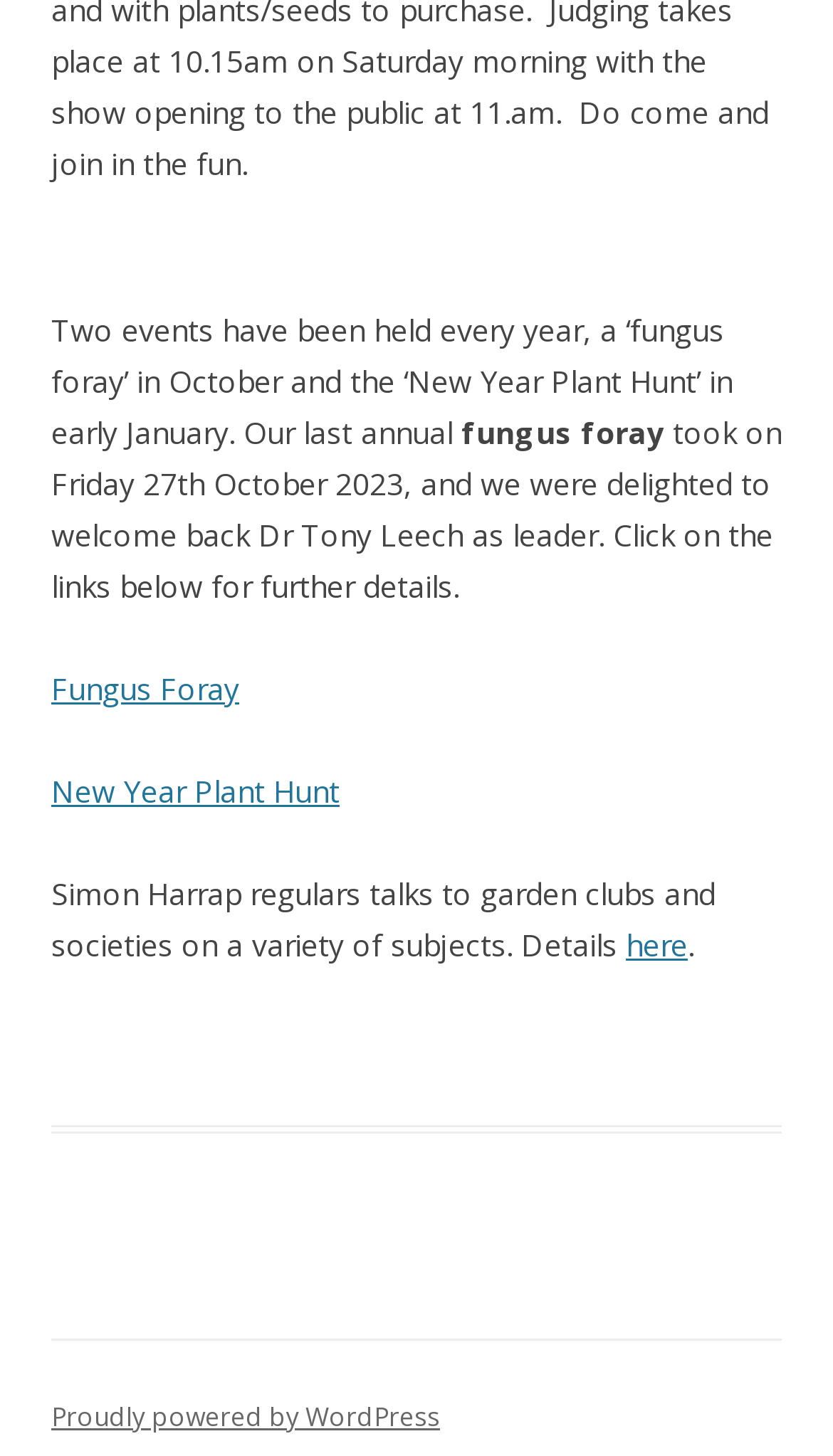Extract the bounding box coordinates for the described element: "here". The coordinates should be represented as four float numbers between 0 and 1: [left, top, right, bottom].

[0.751, 0.635, 0.826, 0.663]